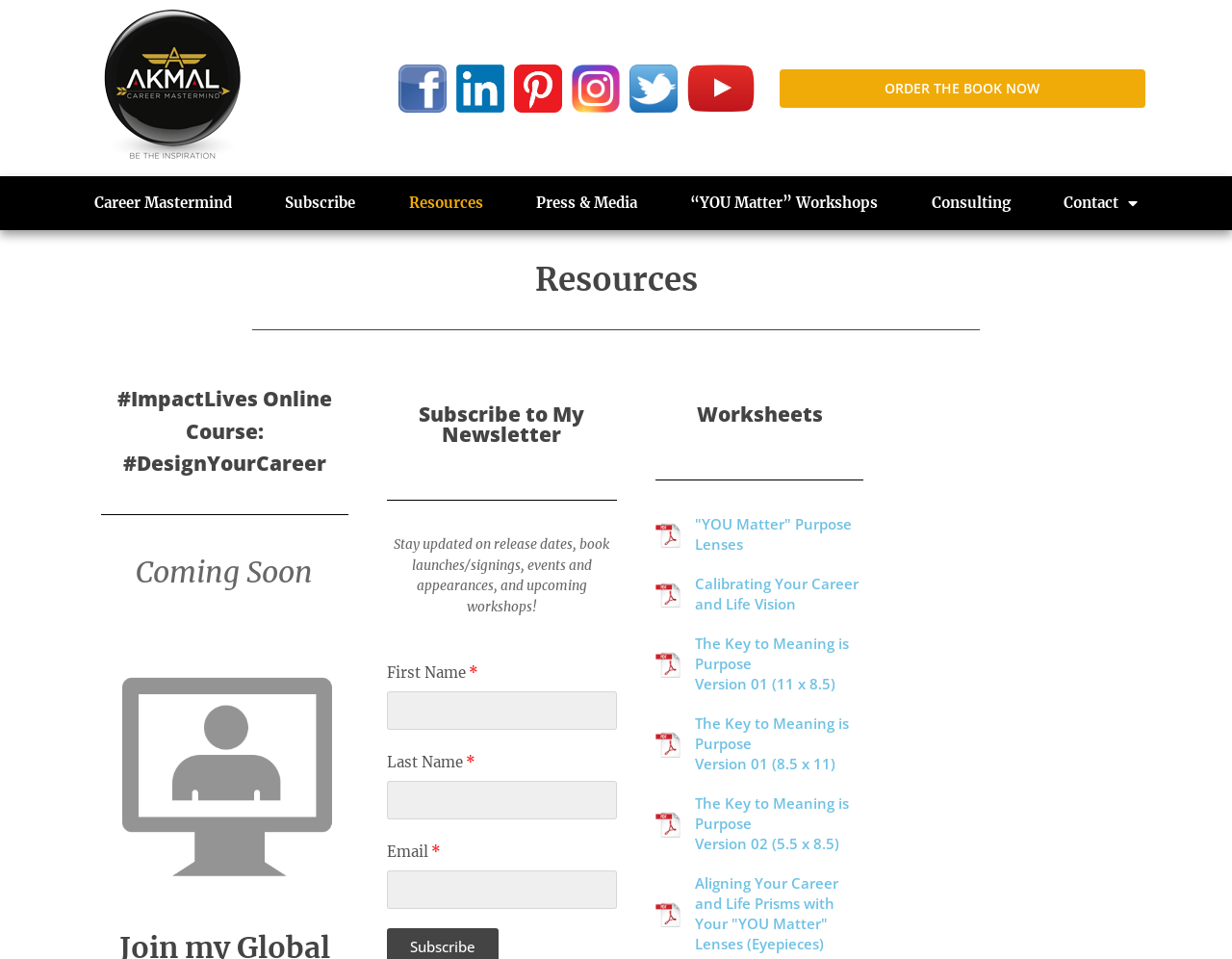Locate the bounding box coordinates of the clickable region to complete the following instruction: "Download the How to be a Career Mastermind Workbook."

[0.062, 0.01, 0.219, 0.174]